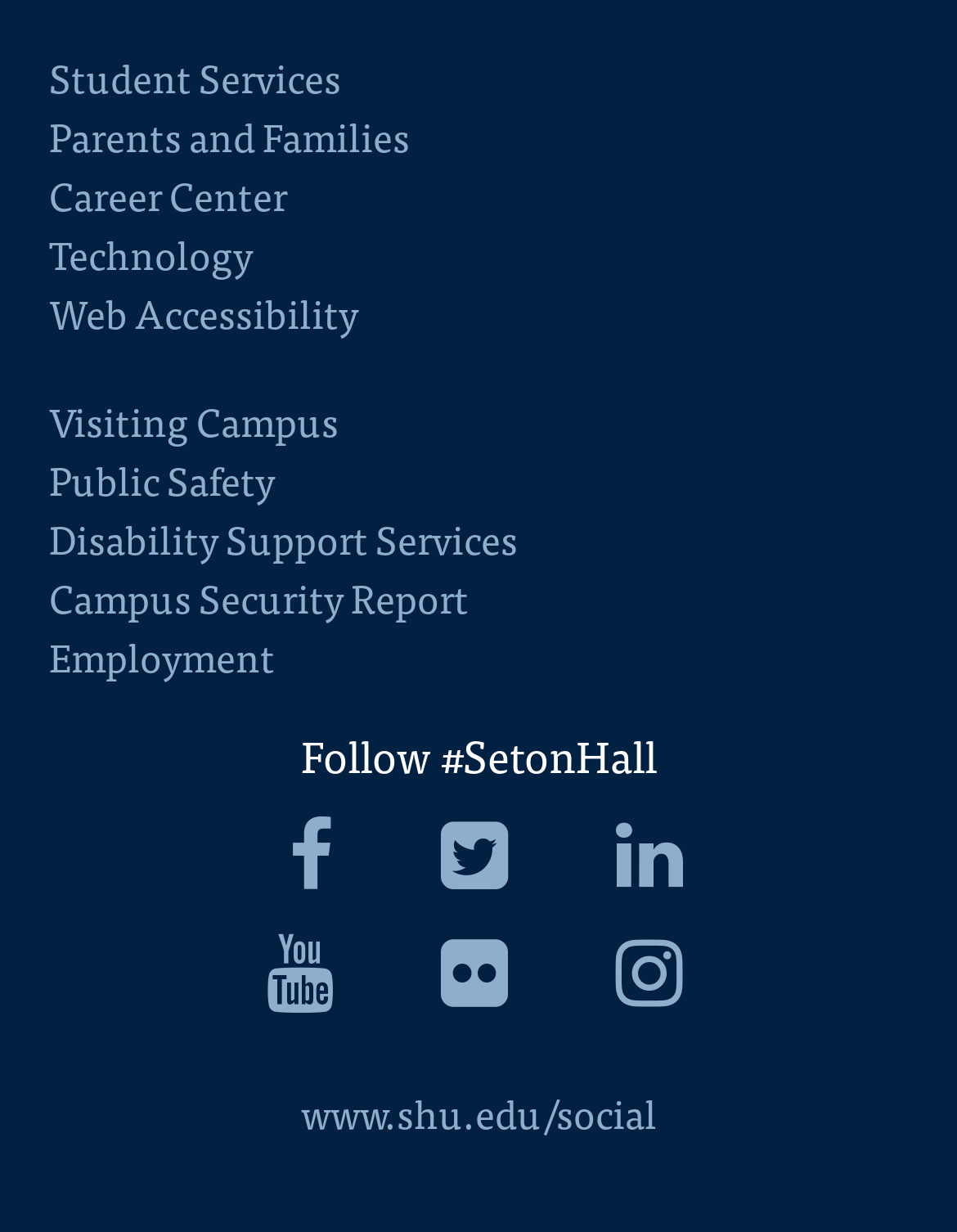Identify the bounding box coordinates of the HTML element based on this description: "Seton Hall University Instagram".

[0.644, 0.743, 0.94, 0.839]